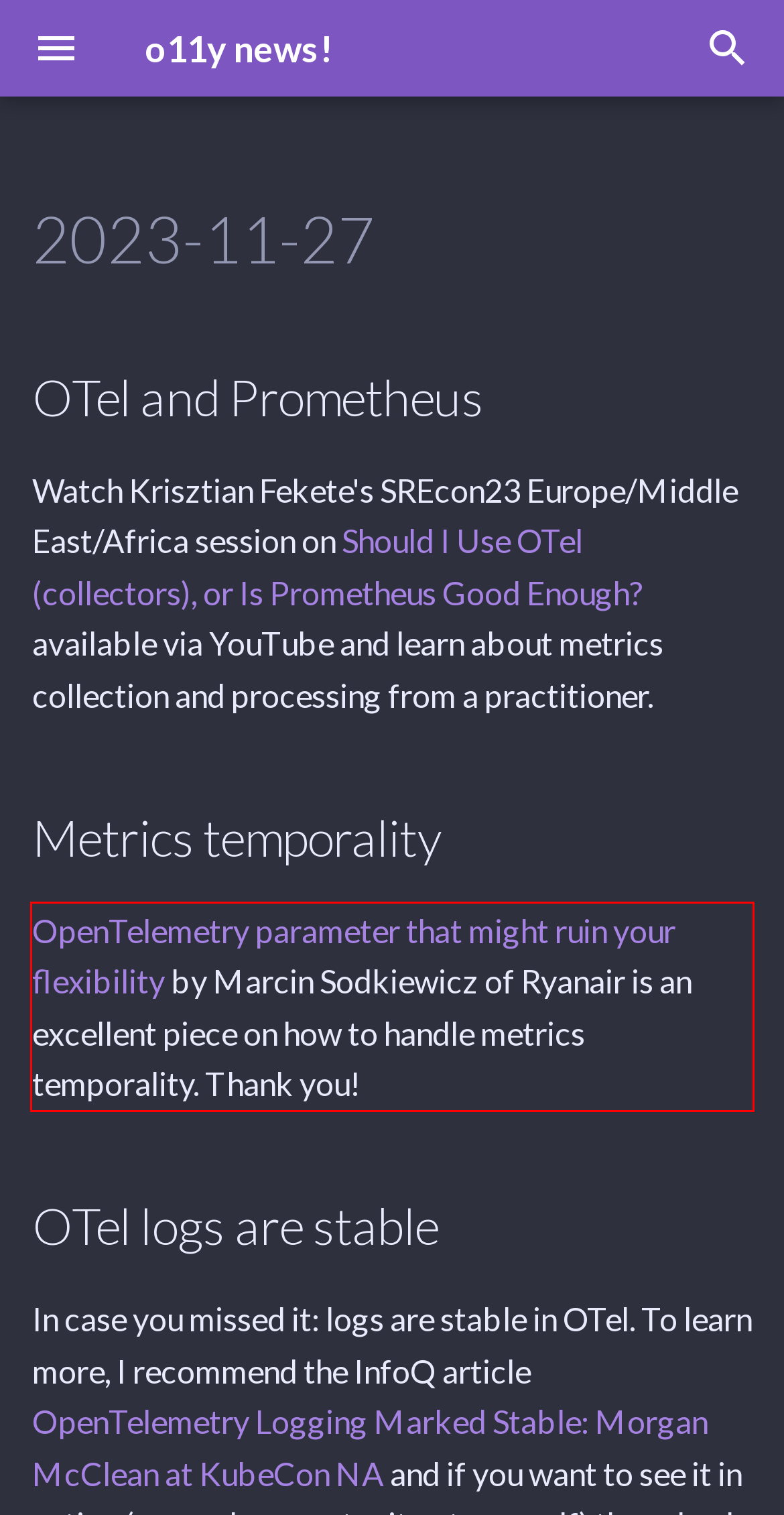You are provided with a screenshot of a webpage that includes a red bounding box. Extract and generate the text content found within the red bounding box.

OpenTelemetry parameter that might ruin your flexibility by Marcin Sodkiewicz of Ryanair is an excellent piece on how to handle metrics temporality. Thank you!